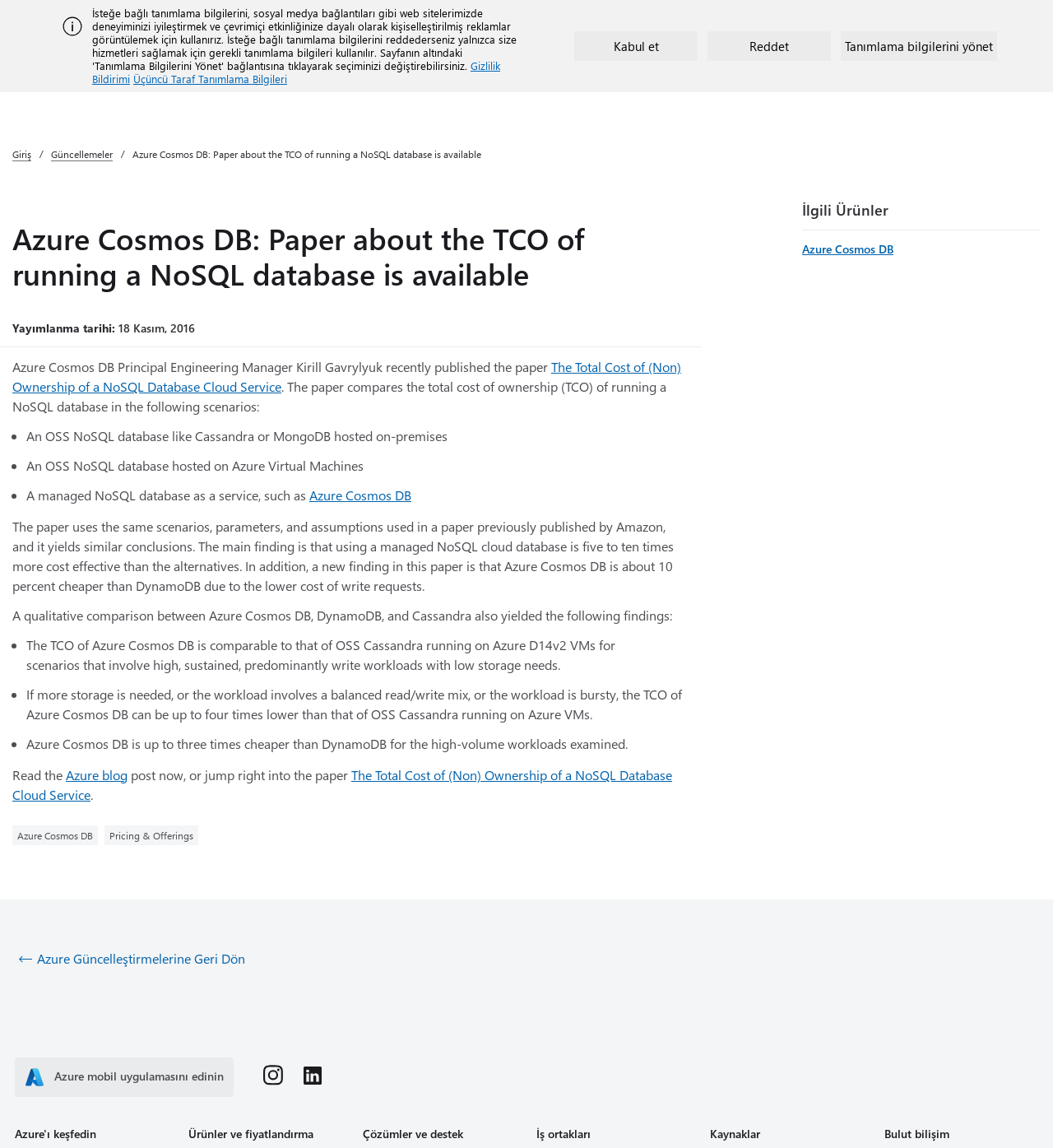Please identify the bounding box coordinates of the clickable region that I should interact with to perform the following instruction: "Explore Azure products". The coordinates should be expressed as four float numbers between 0 and 1, i.e., [left, top, right, bottom].

[0.164, 0.046, 0.22, 0.084]